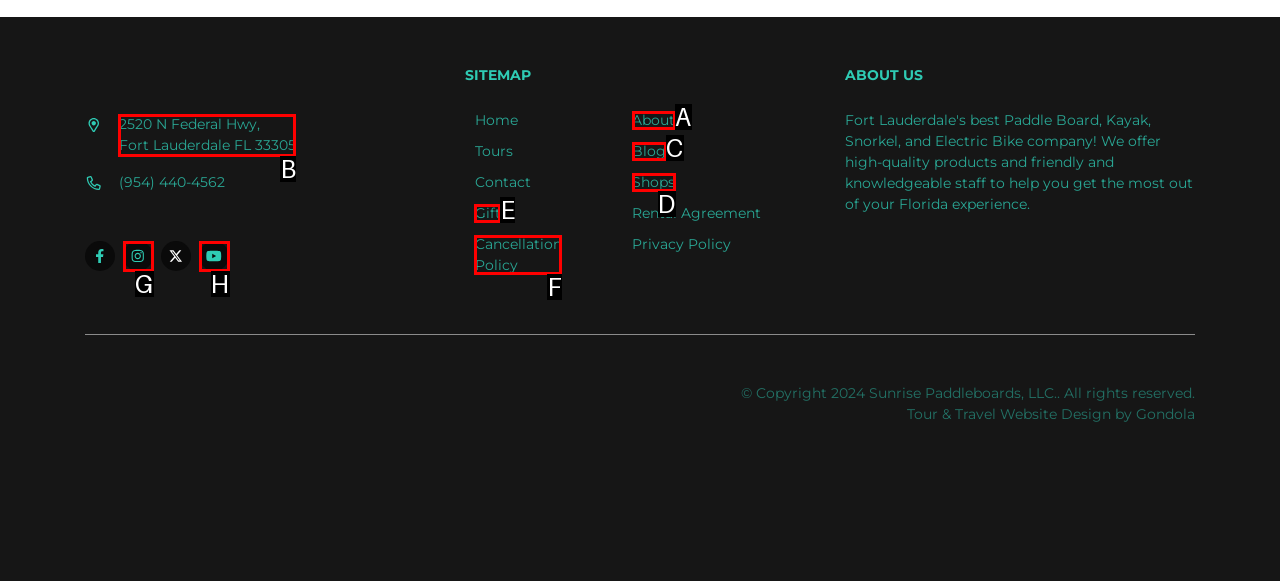From the given options, choose the HTML element that aligns with the description: Shops. Respond with the letter of the selected element.

D